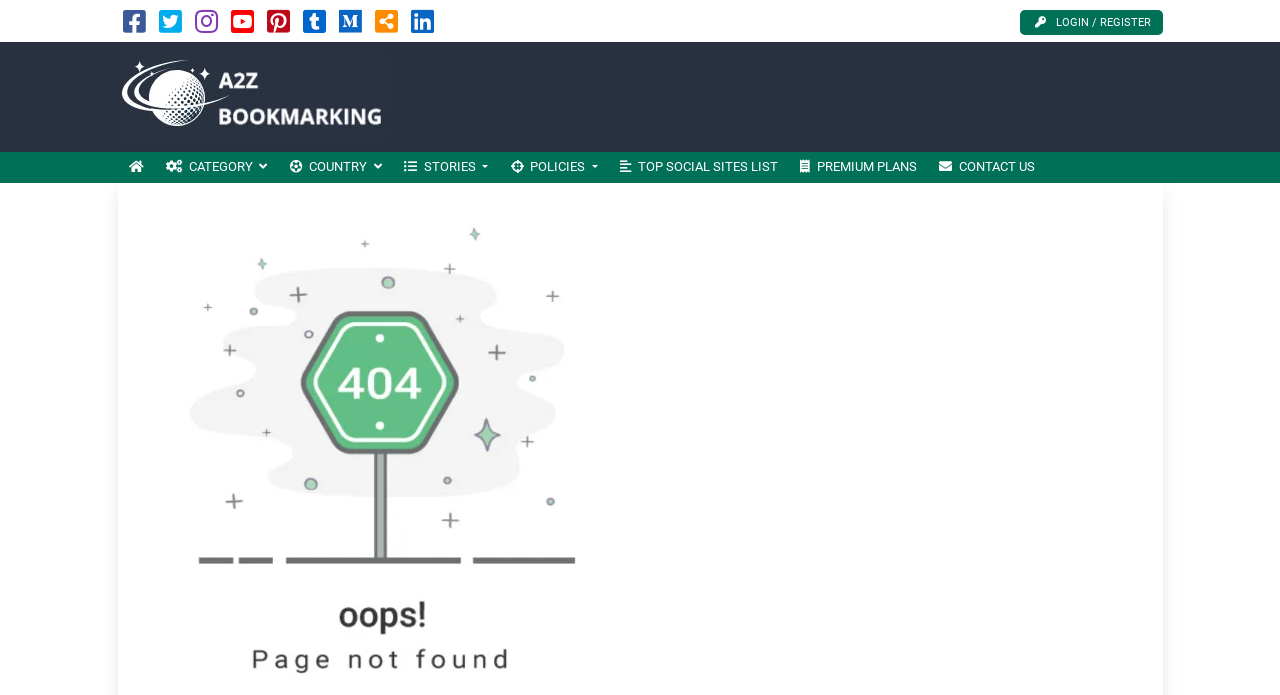Identify the bounding box coordinates of the area that should be clicked in order to complete the given instruction: "Contact us". The bounding box coordinates should be four float numbers between 0 and 1, i.e., [left, top, right, bottom].

[0.725, 0.219, 0.817, 0.263]